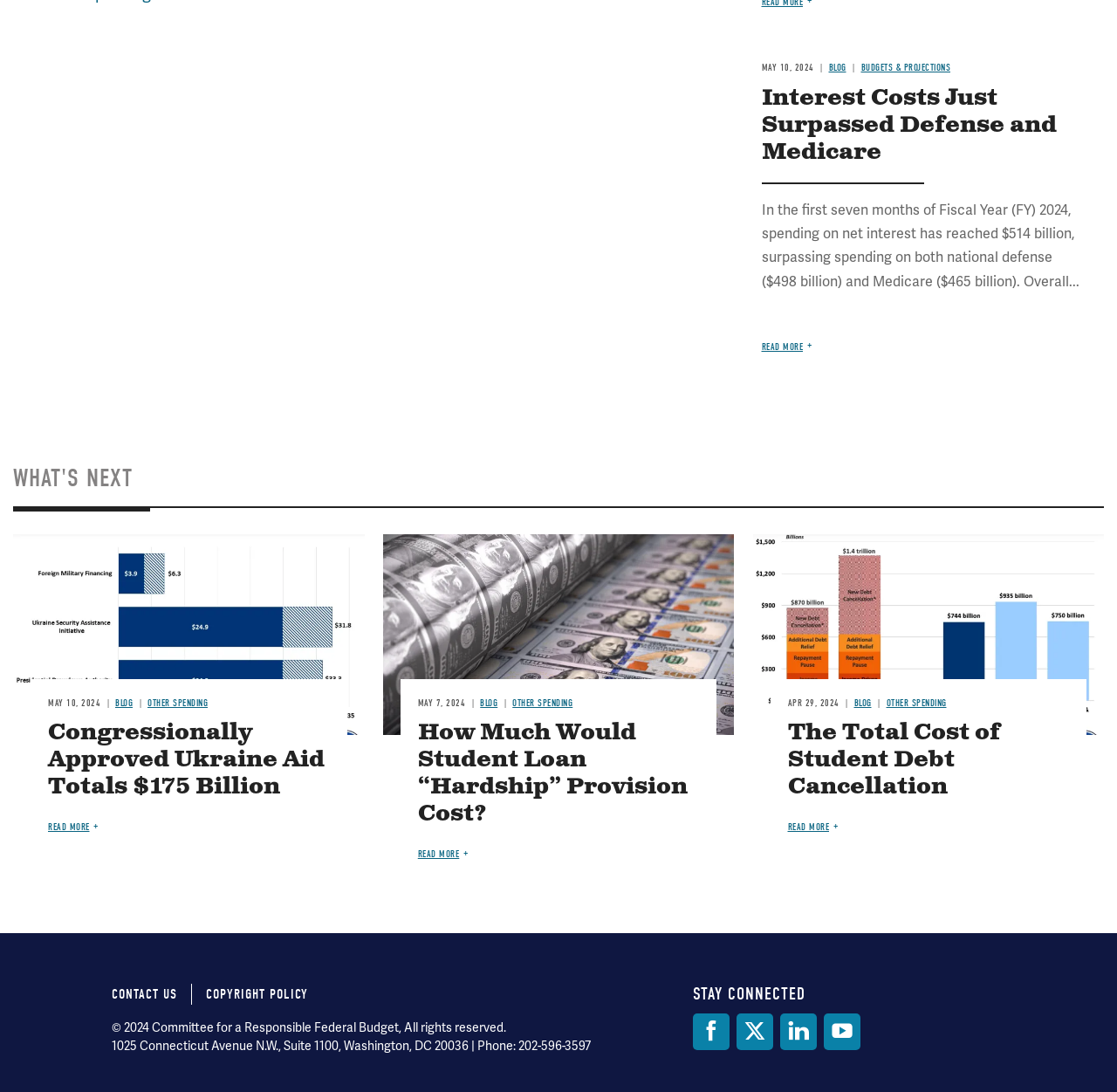Provide the bounding box coordinates of the area you need to click to execute the following instruction: "Read more about Congressionally Approved Ukraine Aid Totals $175 Billion".

[0.043, 0.752, 0.088, 0.762]